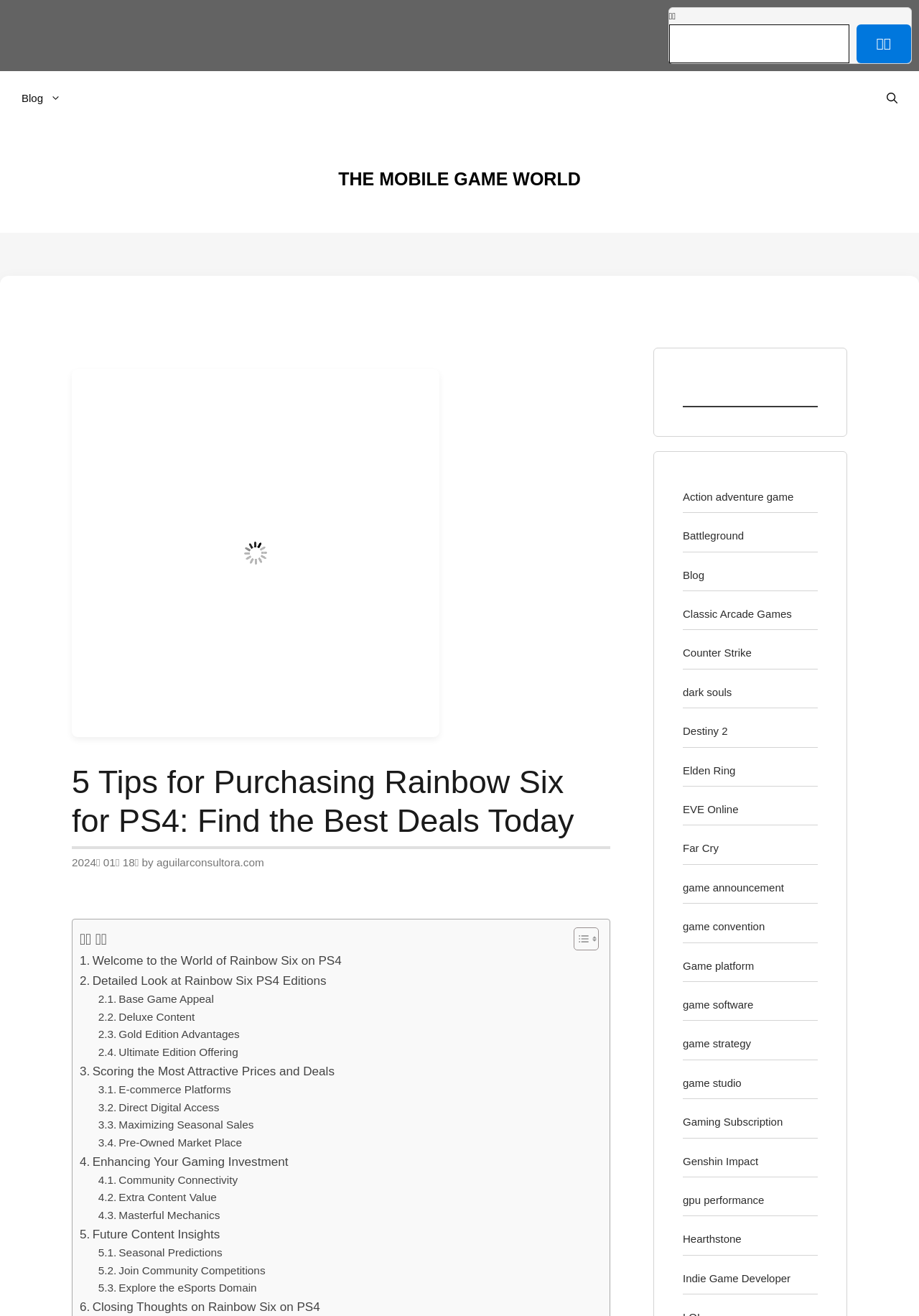How many sections are there in the table of content?
Carefully examine the image and provide a detailed answer to the question.

I counted the number of sections in the table of content by looking at the links in the LayoutTable element. There are 14 links, each representing a section in the table of content.